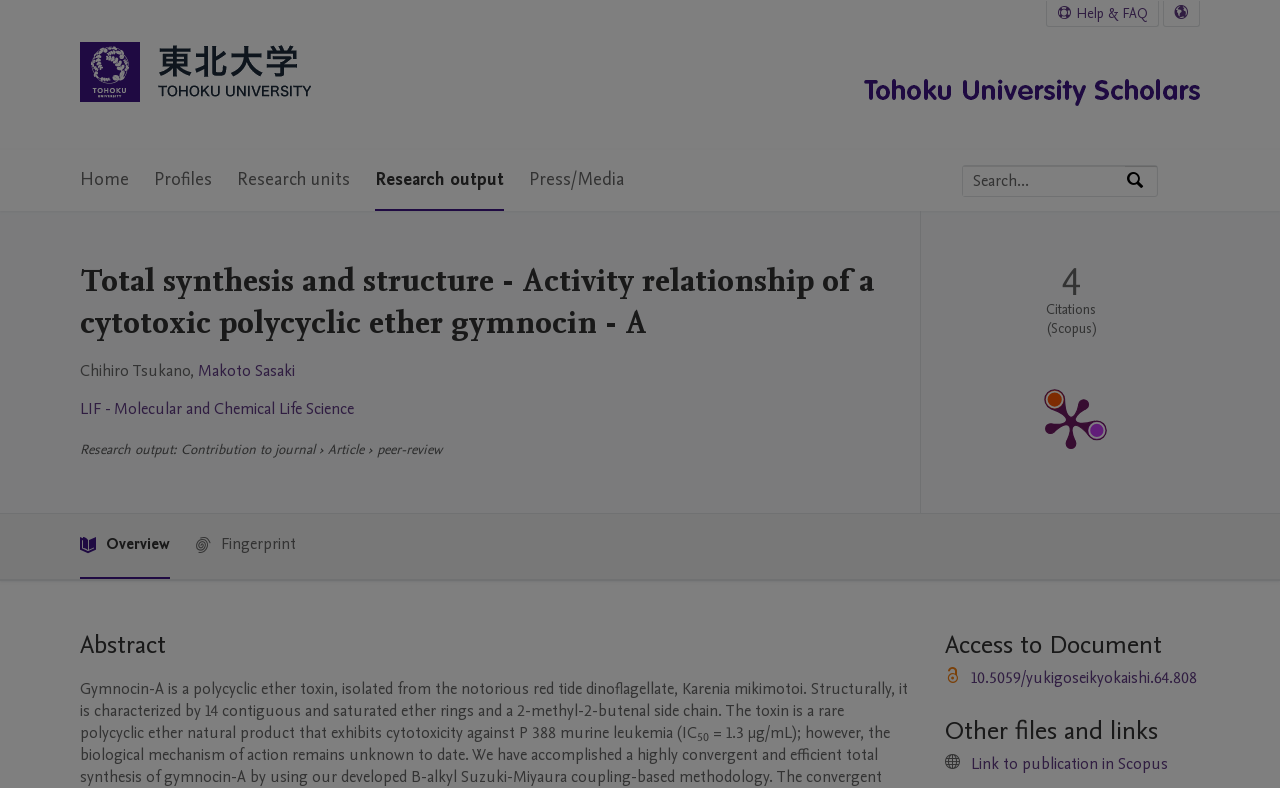For the following element description, predict the bounding box coordinates in the format (top-left x, top-left y, bottom-right x, bottom-right y). All values should be floating point numbers between 0 and 1. Description: Help & FAQ

[0.818, 0.001, 0.905, 0.033]